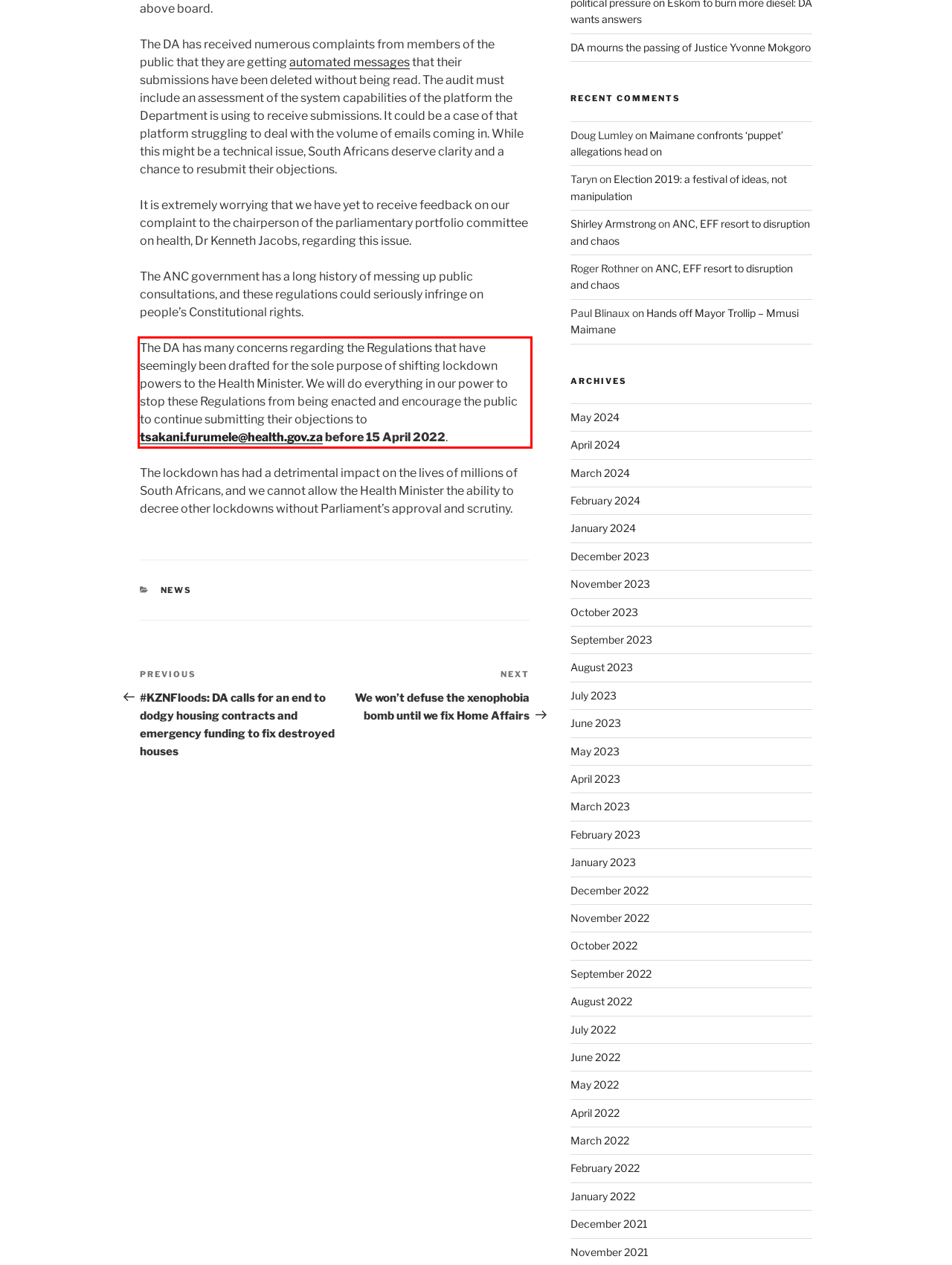Analyze the screenshot of a webpage where a red rectangle is bounding a UI element. Extract and generate the text content within this red bounding box.

The DA has many concerns regarding the Regulations that have seemingly been drafted for the sole purpose of shifting lockdown powers to the Health Minister. We will do everything in our power to stop these Regulations from being enacted and encourage the public to continue submitting their objections to tsakani.furumele@health.gov.za before 15 April 2022.